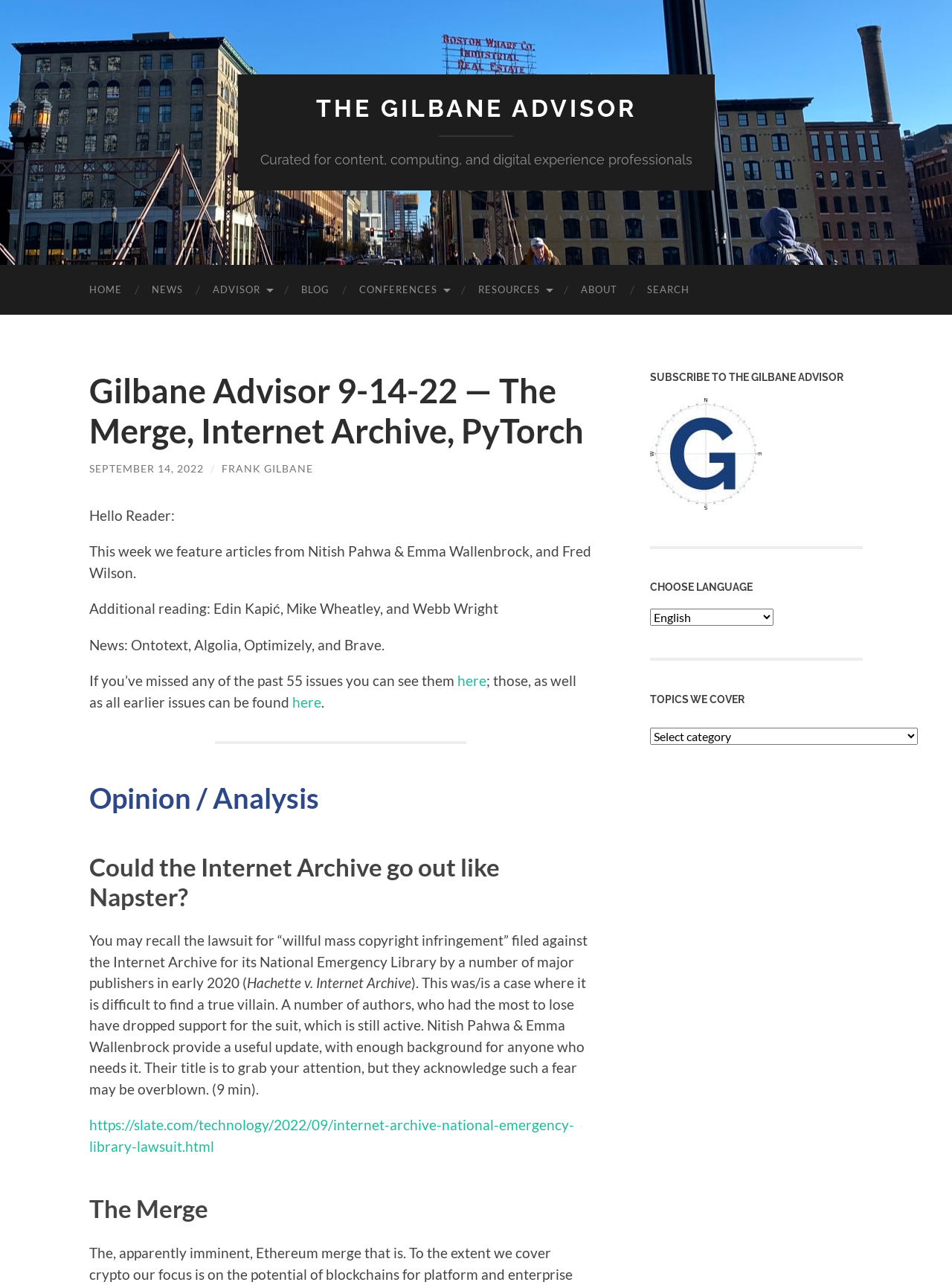From the screenshot, find the bounding box of the UI element matching this description: "Frank Gilbane". Supply the bounding box coordinates in the form [left, top, right, bottom], each a float between 0 and 1.

[0.233, 0.36, 0.329, 0.369]